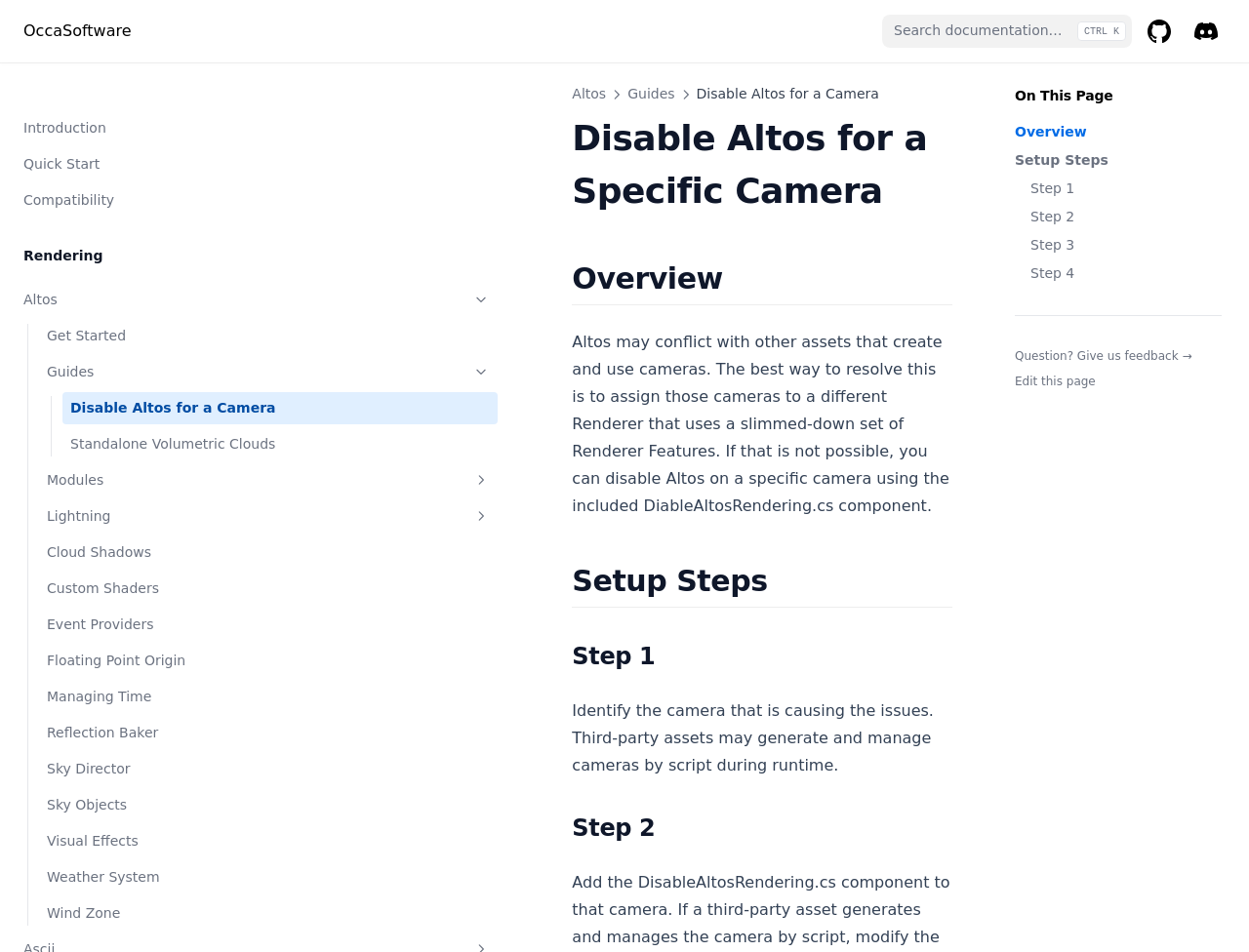Find the bounding box coordinates of the clickable area that will achieve the following instruction: "Go to GitHub".

[0.912, 0.012, 0.944, 0.053]